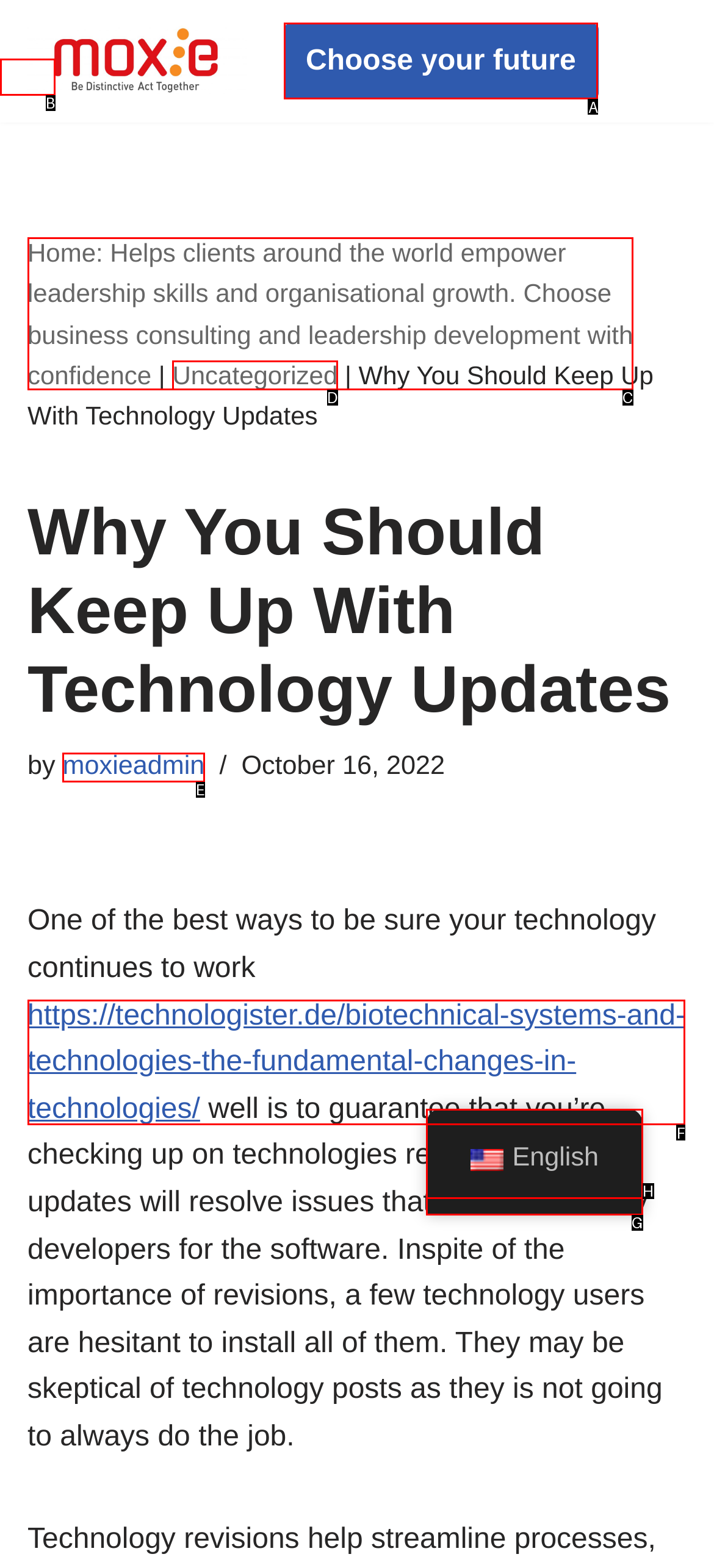Select the letter from the given choices that aligns best with the description: guided meditation 10 minutes. Reply with the specific letter only.

None